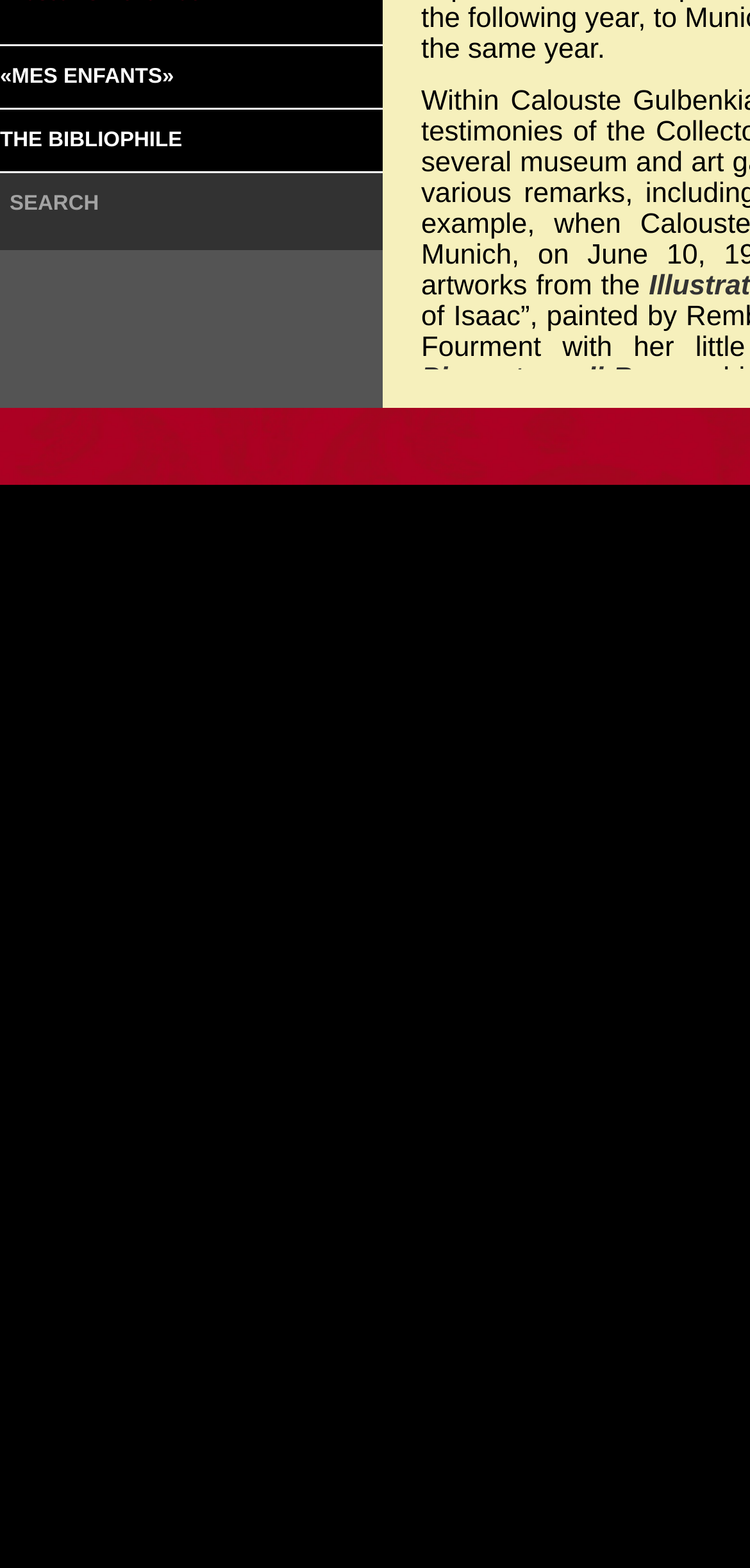Please determine the bounding box of the UI element that matches this description: «Mes enfants». The coordinates should be given as (top-left x, top-left y, bottom-right x, bottom-right y), with all values between 0 and 1.

[0.0, 0.042, 0.232, 0.056]